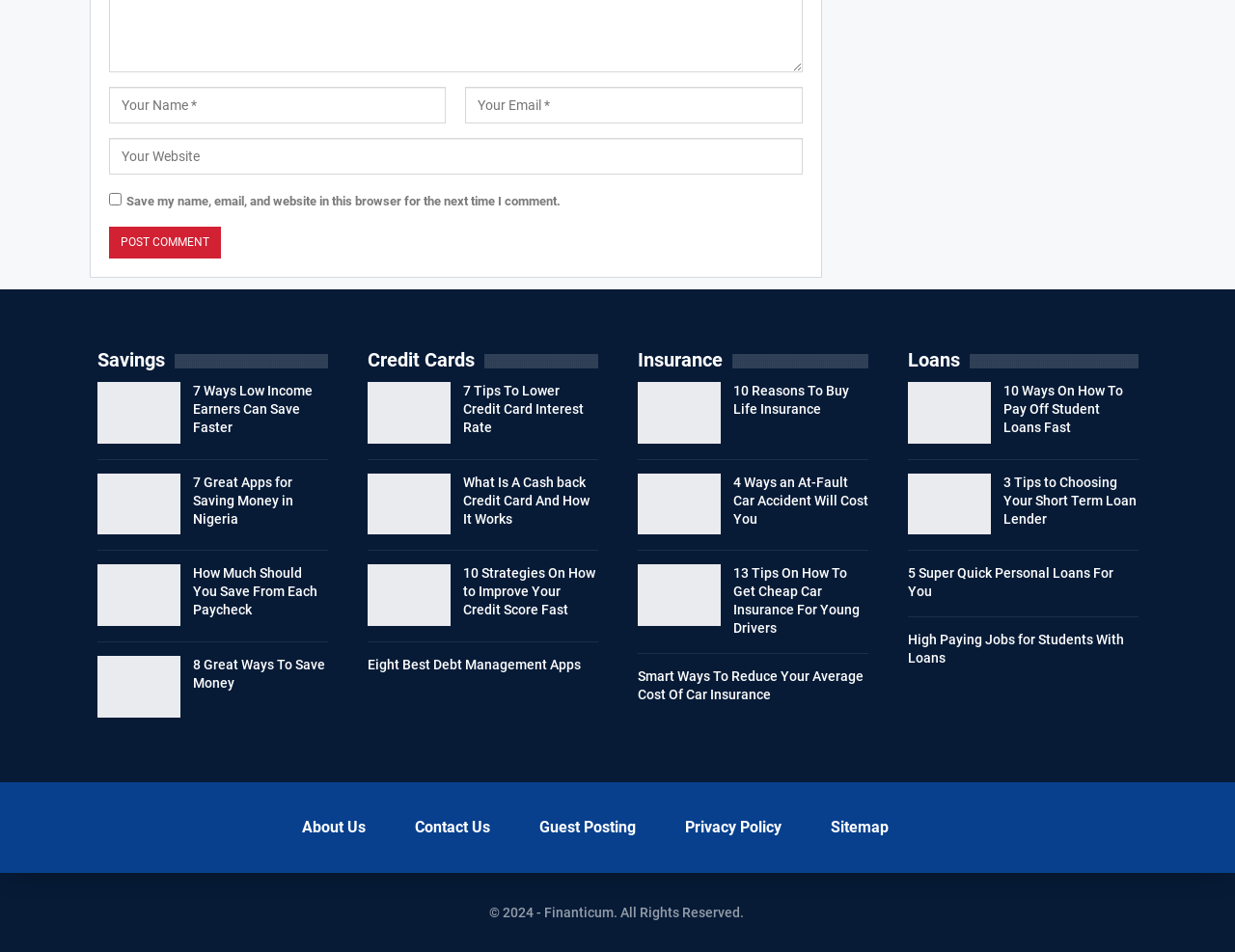Determine the bounding box coordinates of the section to be clicked to follow the instruction: "Click the 'Post Comment' button". The coordinates should be given as four float numbers between 0 and 1, formatted as [left, top, right, bottom].

[0.088, 0.238, 0.179, 0.271]